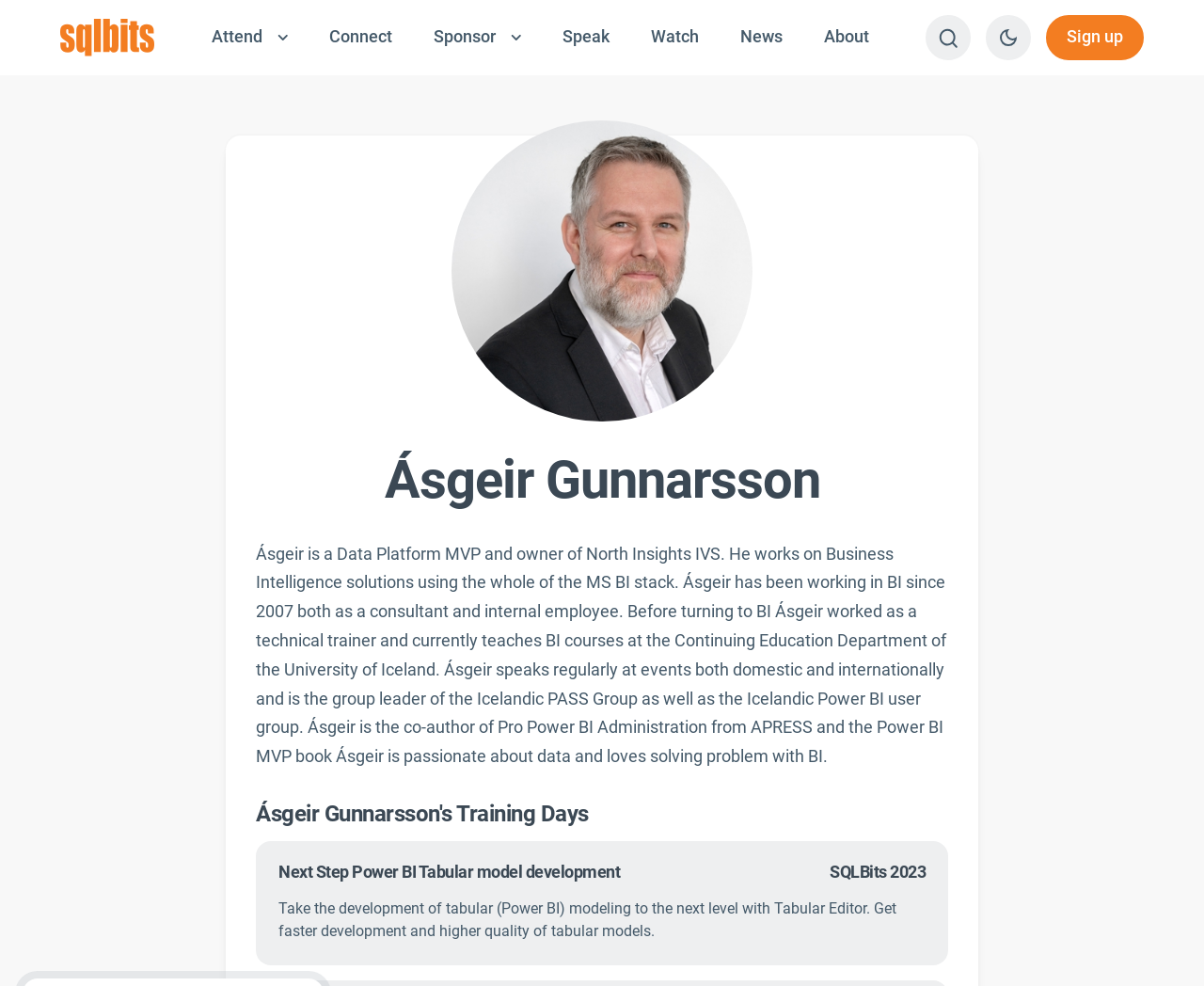Please identify the bounding box coordinates of the region to click in order to complete the task: "Switch to dark theme". The coordinates must be four float numbers between 0 and 1, specified as [left, top, right, bottom].

[0.819, 0.015, 0.856, 0.061]